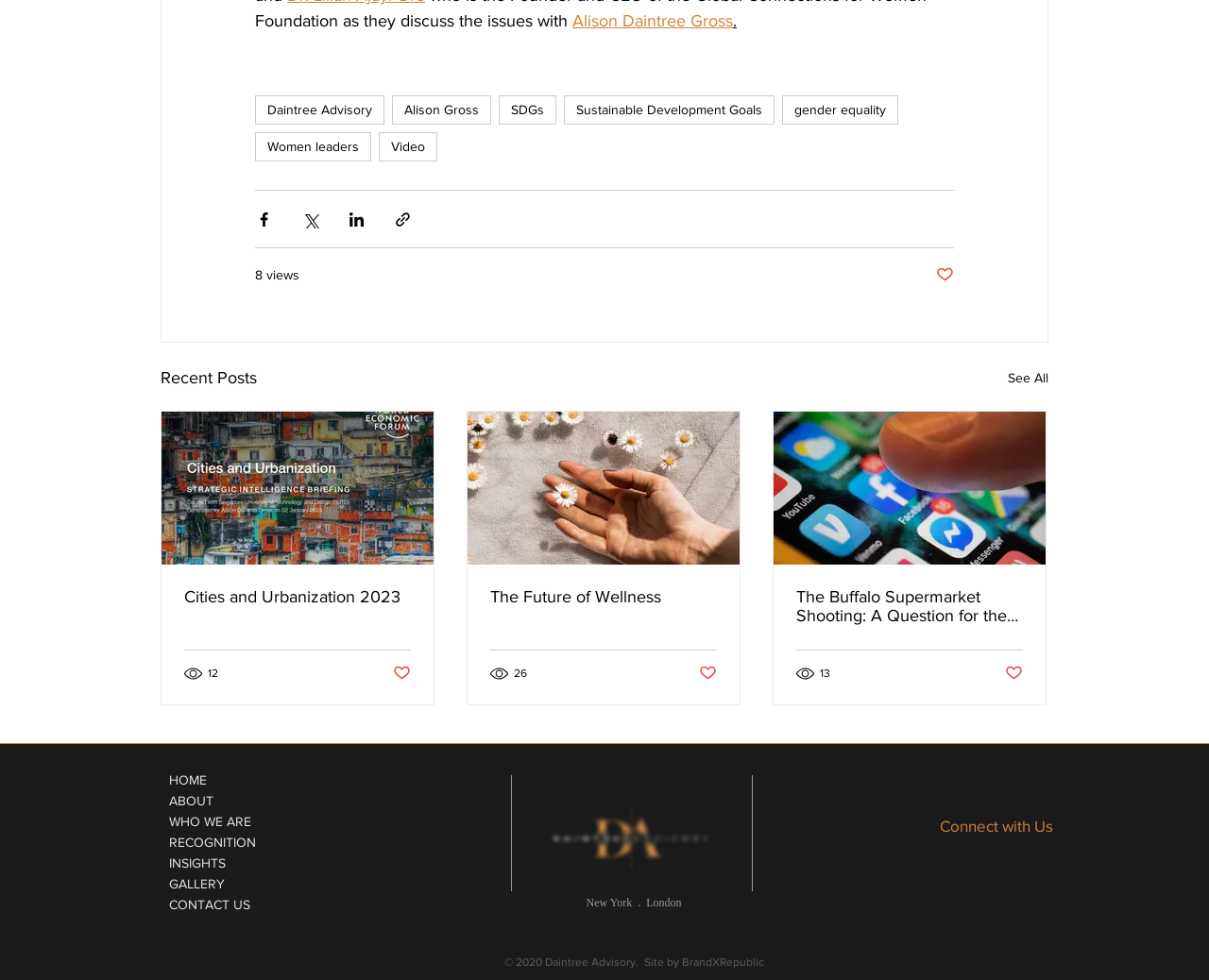Pinpoint the bounding box coordinates of the area that should be clicked to complete the following instruction: "View the 'Cities and Urbanization 2023' post". The coordinates must be given as four float numbers between 0 and 1, i.e., [left, top, right, bottom].

[0.152, 0.599, 0.34, 0.619]